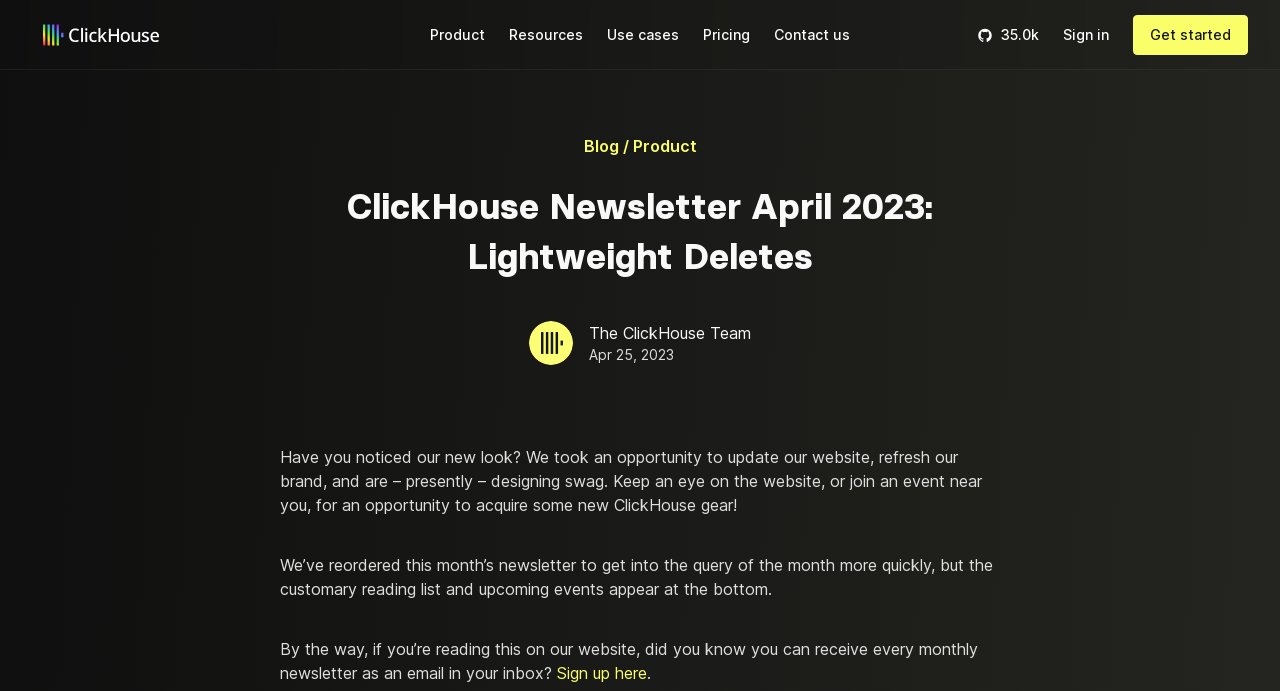Pinpoint the bounding box coordinates of the clickable element to carry out the following instruction: "Go to the Product page."

[0.327, 0.029, 0.388, 0.072]